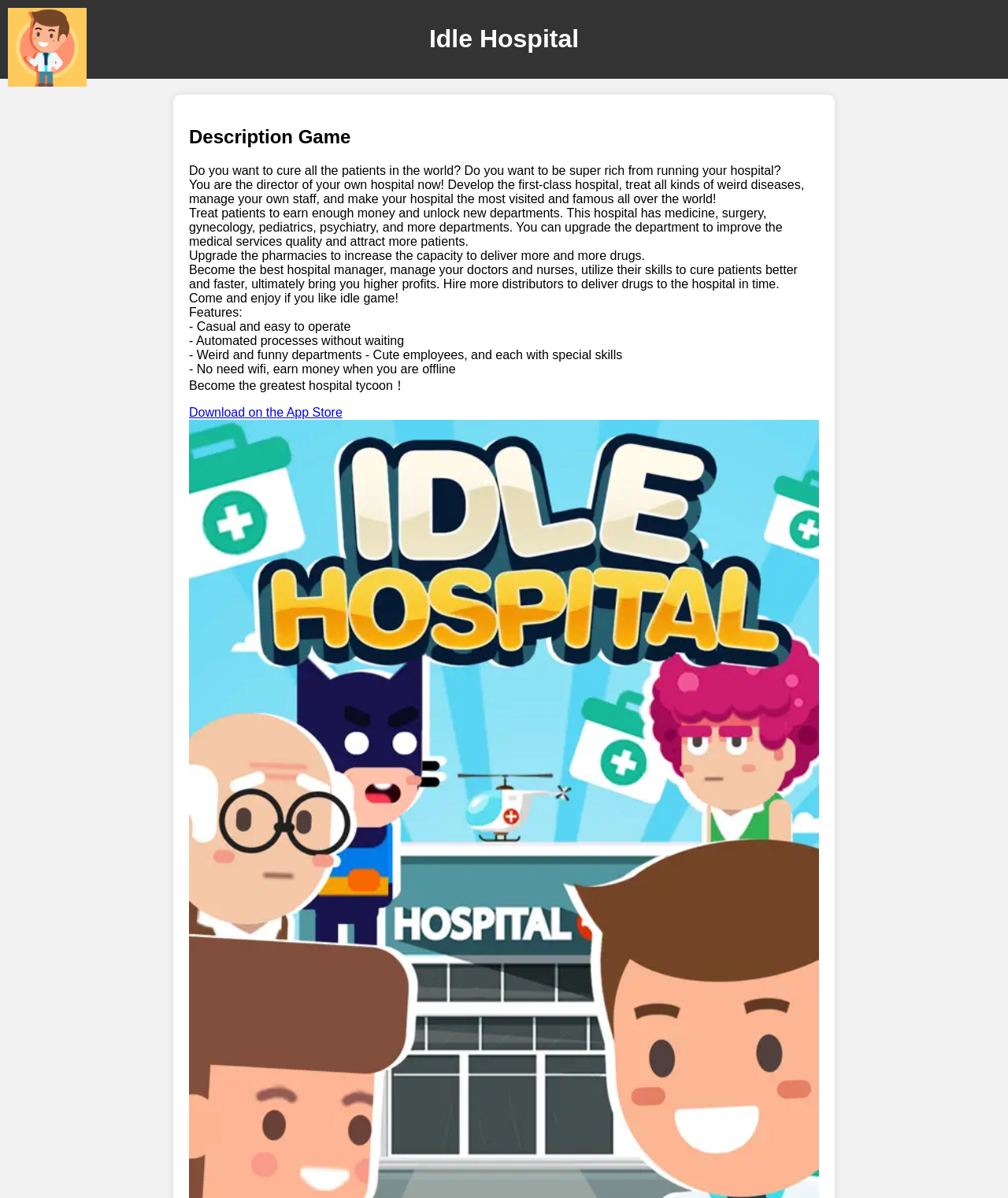What is the ultimate goal of the game?
Ensure your answer is thorough and detailed.

The game's description suggests that the ultimate goal is to become the greatest hospital tycoon, which implies achieving success and wealth through effective hospital management and growth.